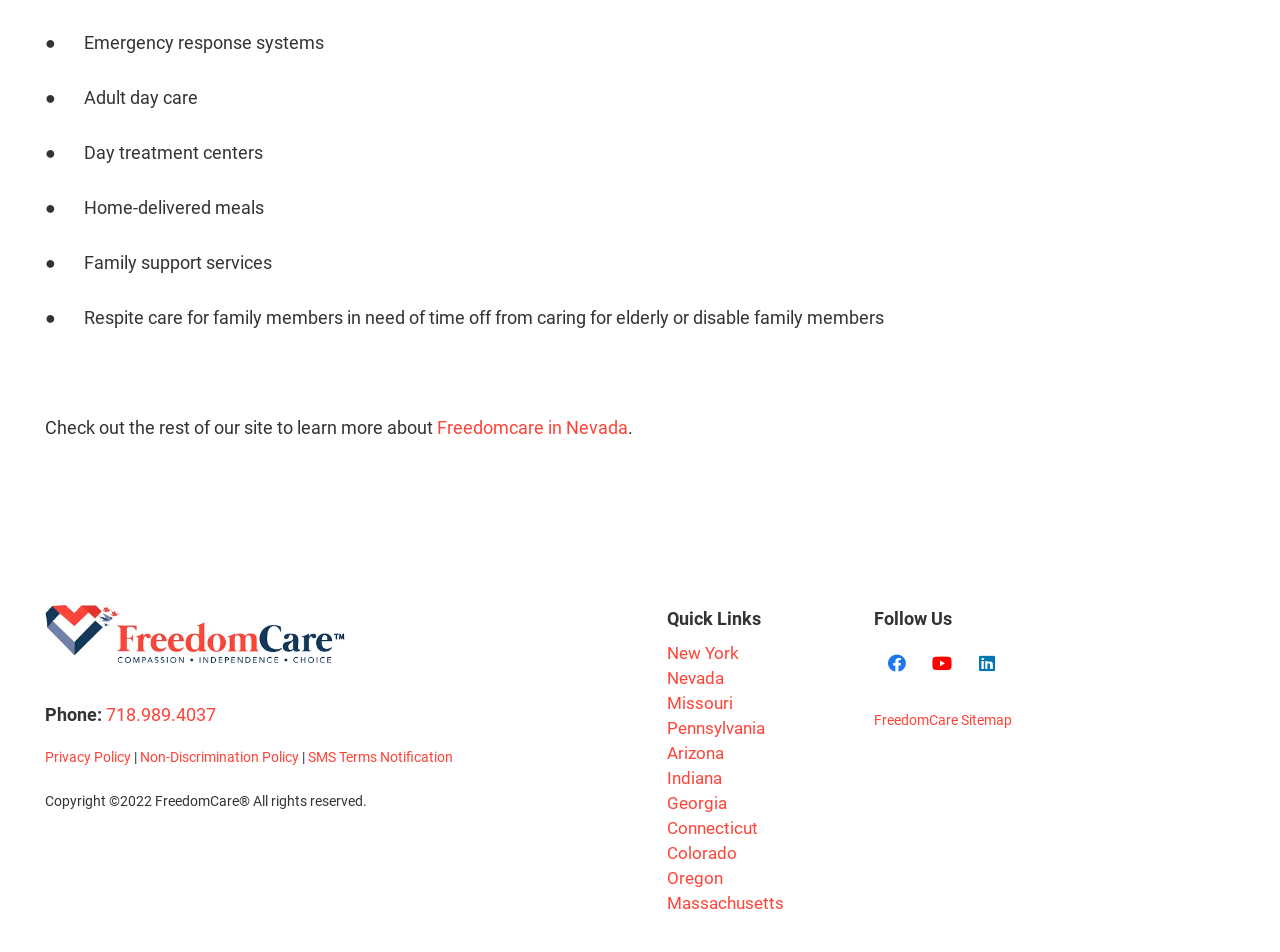Identify the bounding box coordinates of the clickable section necessary to follow the following instruction: "Visit the FreedomCare logo". The coordinates should be presented as four float numbers from 0 to 1, i.e., [left, top, right, bottom].

[0.035, 0.635, 0.27, 0.696]